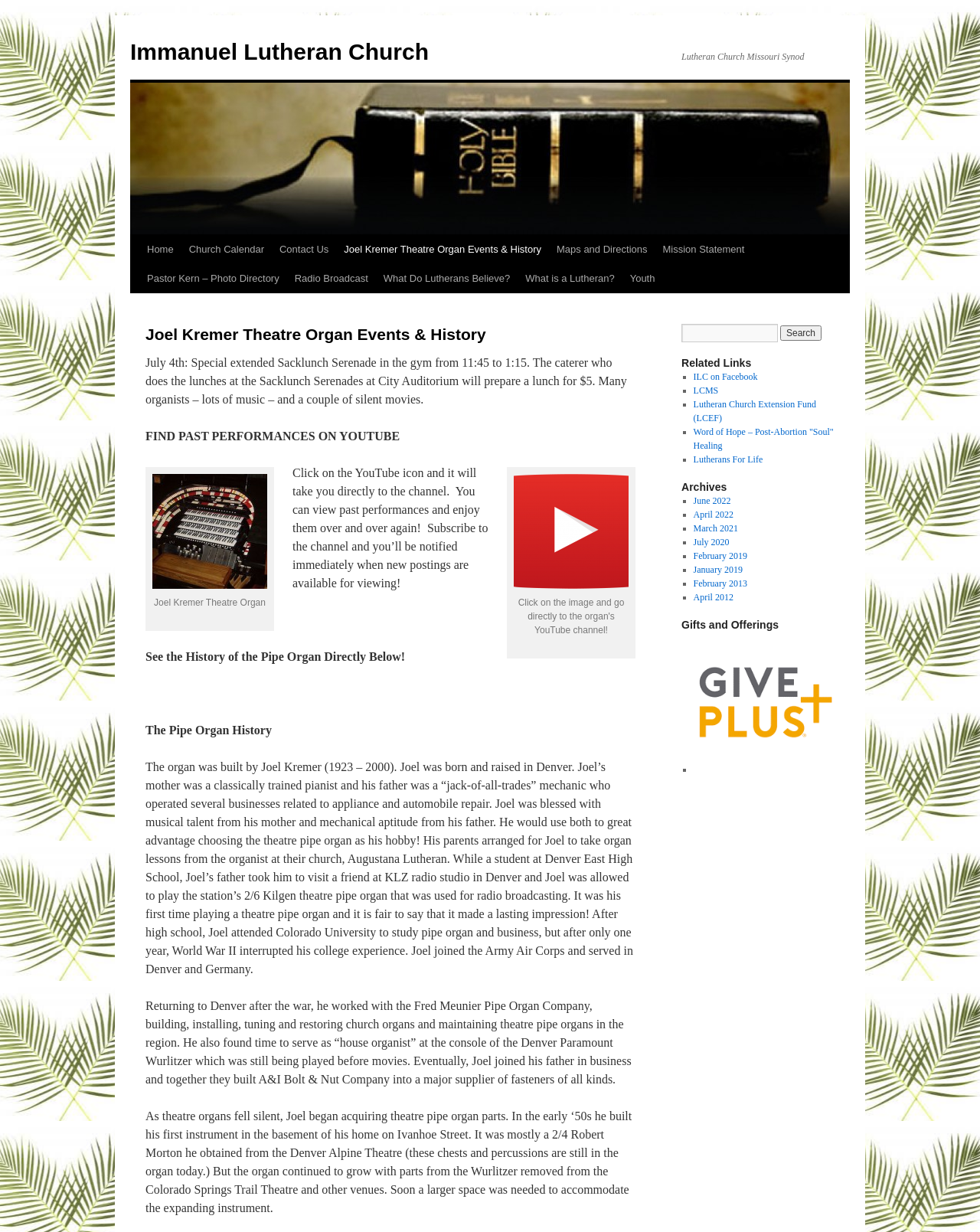Locate the bounding box coordinates of the region to be clicked to comply with the following instruction: "Search for something". The coordinates must be four float numbers between 0 and 1, in the form [left, top, right, bottom].

[0.695, 0.263, 0.794, 0.278]